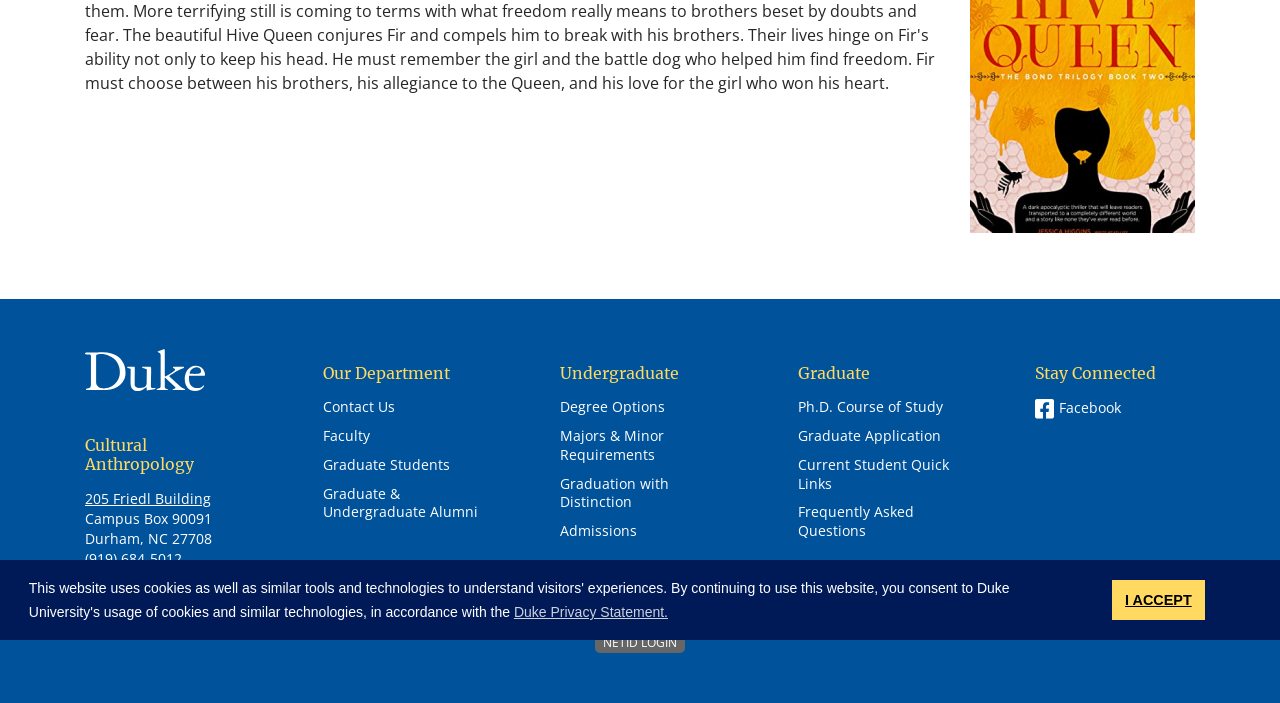Using the provided element description: "Frequently Asked Questions", identify the bounding box coordinates. The coordinates should be four floats between 0 and 1 in the order [left, top, right, bottom].

[0.623, 0.716, 0.748, 0.769]